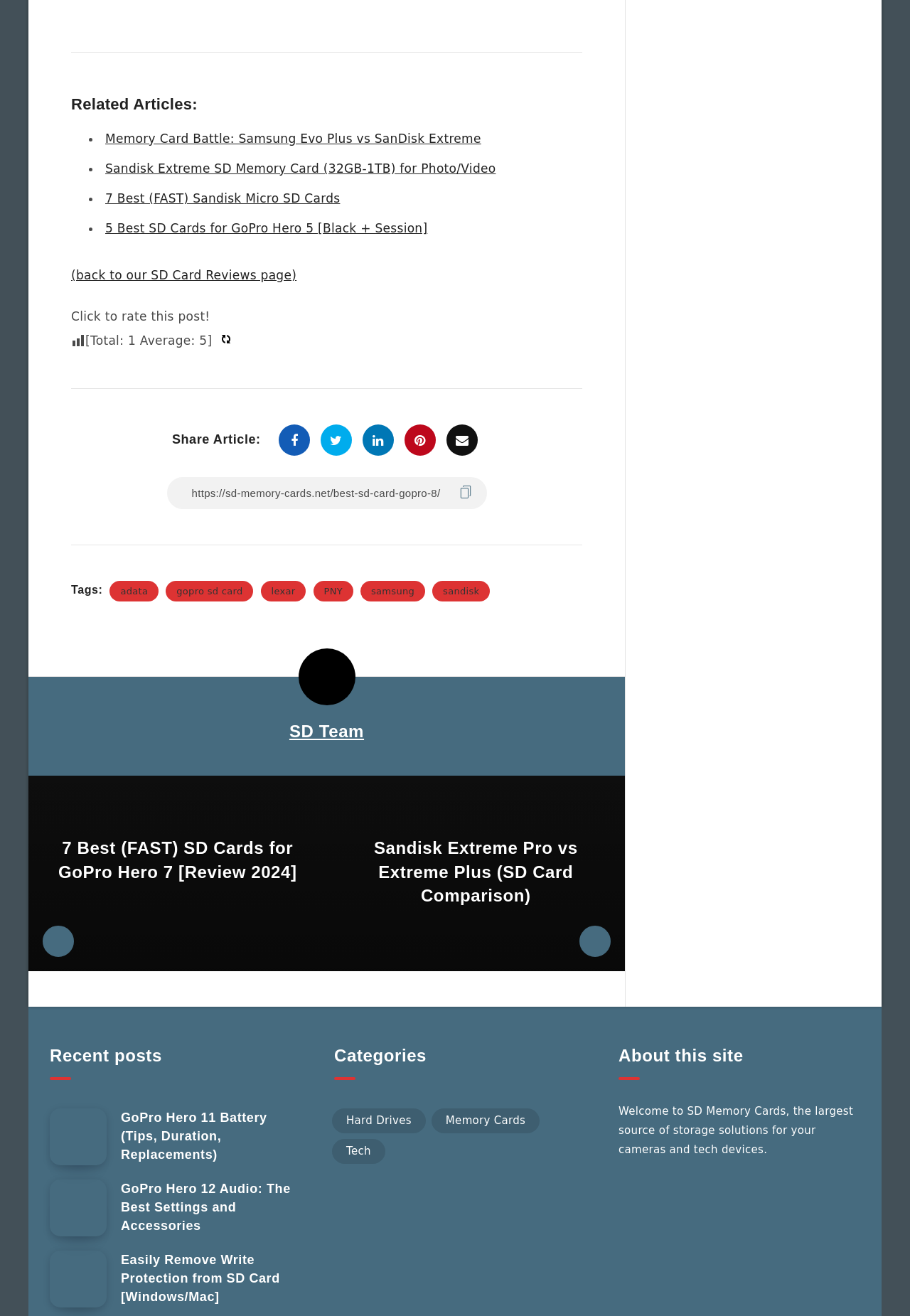Can you find the bounding box coordinates of the area I should click to execute the following instruction: "Share this article on Facebook"?

[0.306, 0.322, 0.34, 0.346]